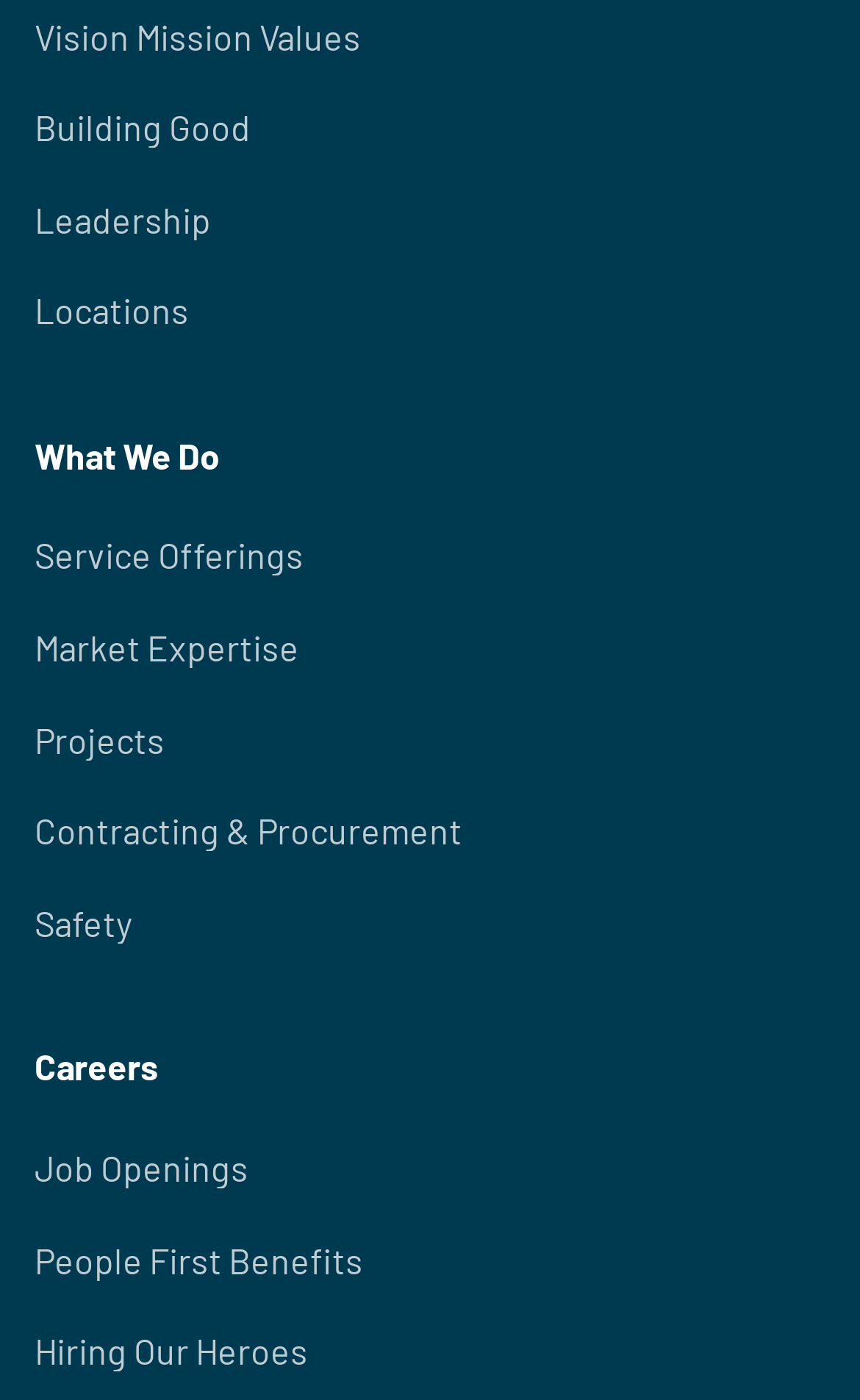Please find the bounding box for the UI element described by: "Locations".

[0.04, 0.202, 0.96, 0.242]